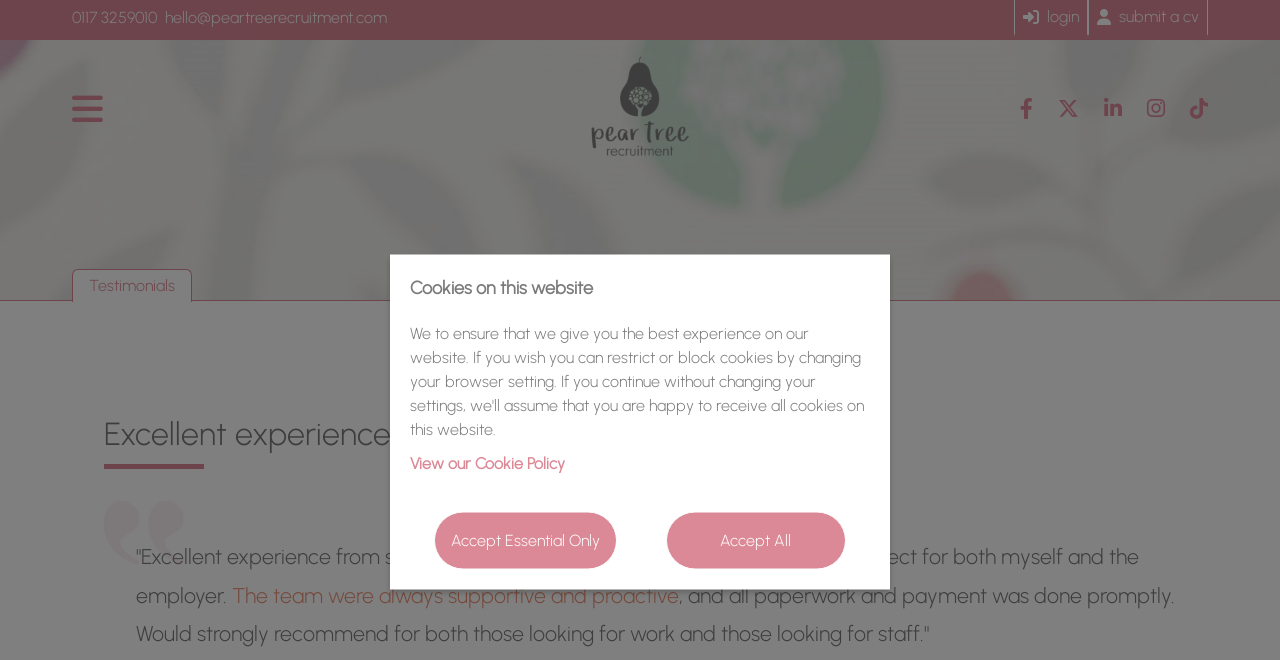Using the given description, provide the bounding box coordinates formatted as (top-left x, top-left y, bottom-right x, bottom-right y), with all values being floating point numbers between 0 and 1. Description: hello@peartreerecruitment.com

[0.129, 0.006, 0.302, 0.048]